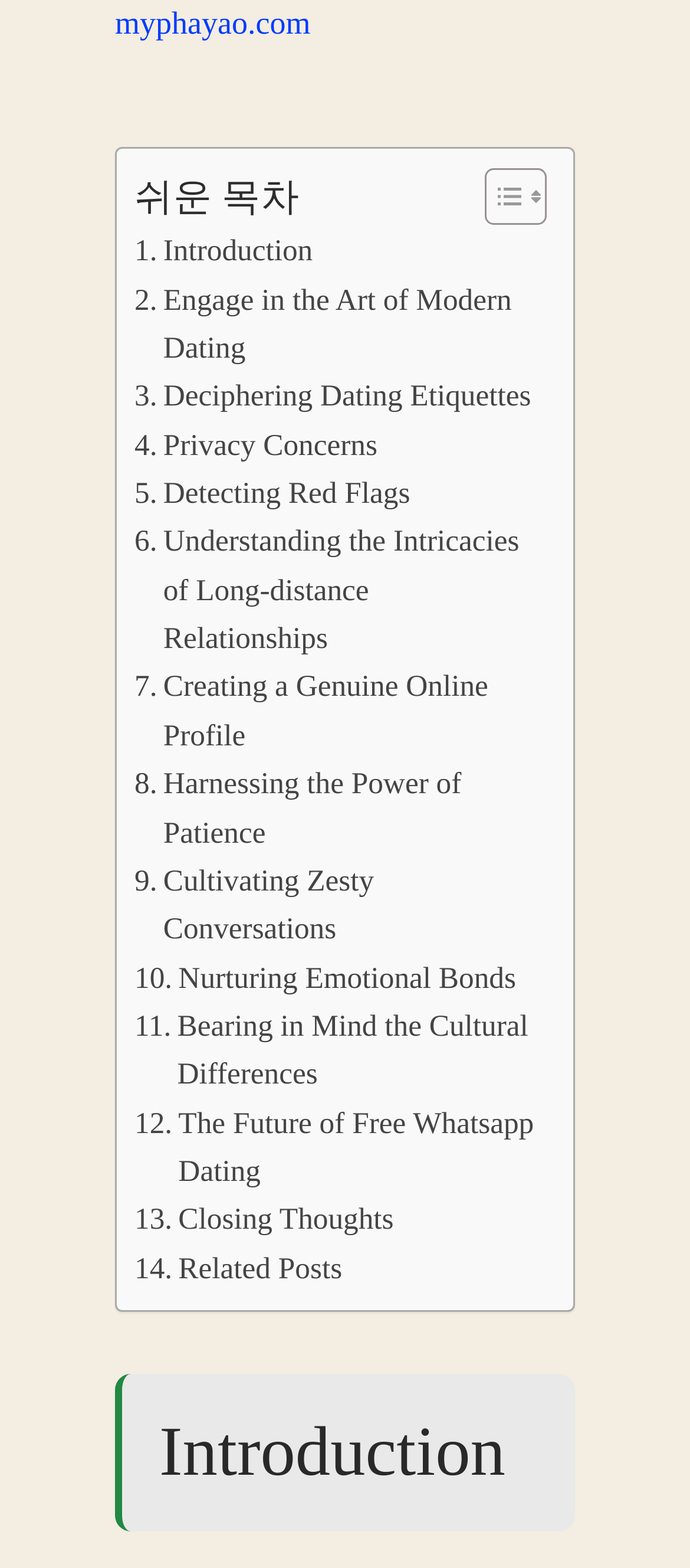What is the text of the first link in the table of content?
Please interpret the details in the image and answer the question thoroughly.

I looked at the table of content section and found the first link, which has the text '. Introduction'.